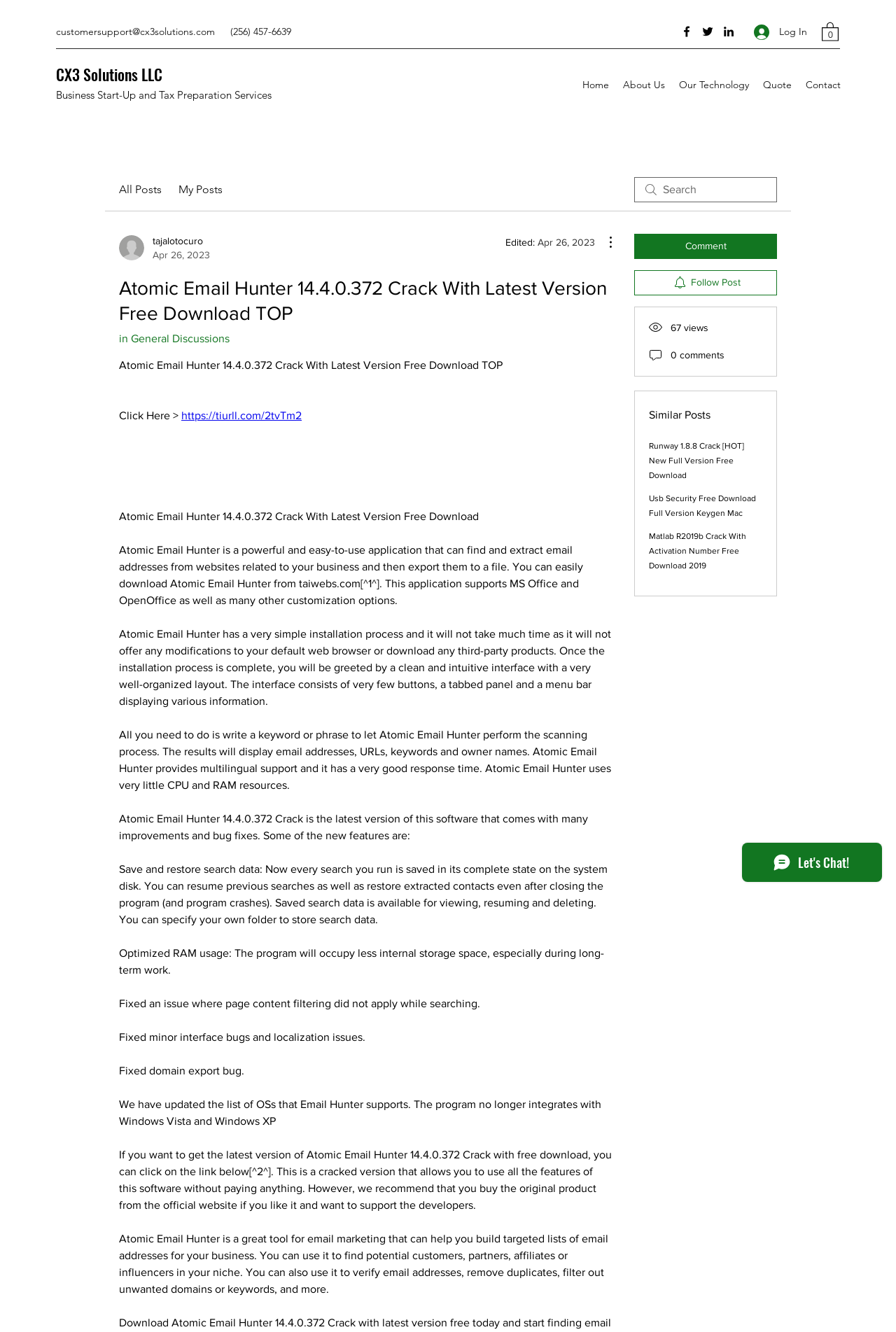Please determine the main heading text of this webpage.

Atomic Email Hunter 14.4.0.372 Crack With Latest Version Free Download TOP